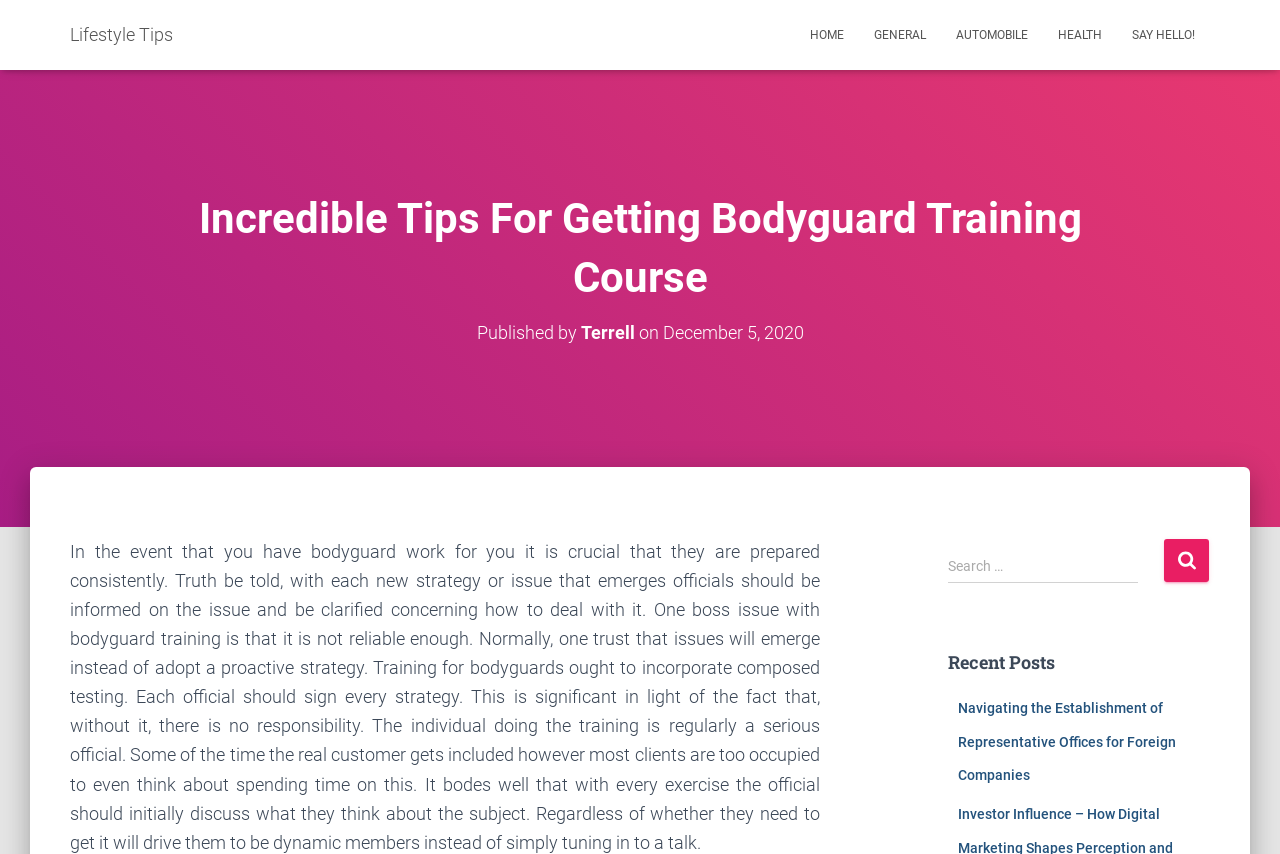Please identify the bounding box coordinates of the area I need to click to accomplish the following instruction: "Read the 'Recent Posts'".

[0.74, 0.759, 0.945, 0.793]